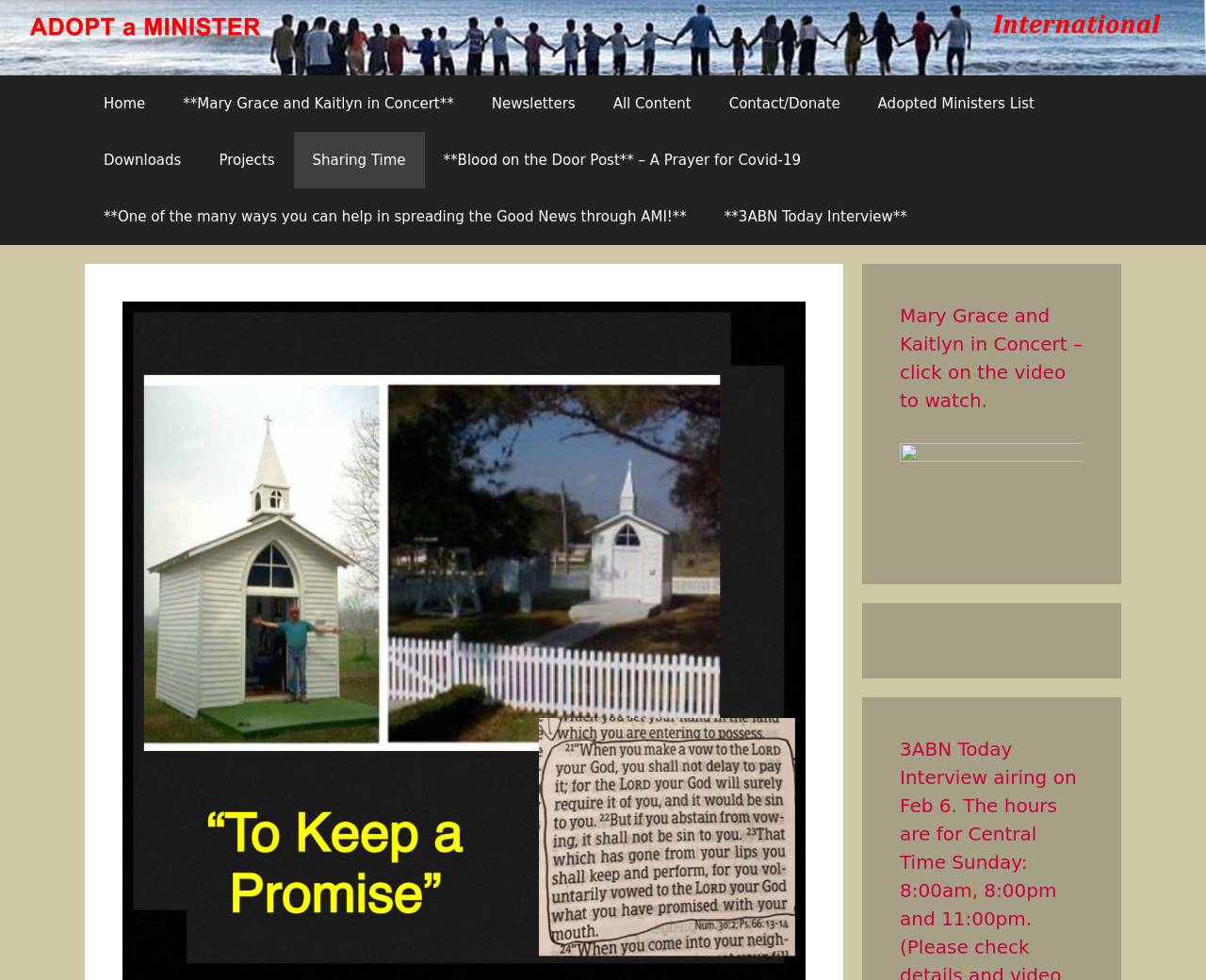Could you highlight the region that needs to be clicked to execute the instruction: "Watch the video of Mary Grace and Kaitlyn in Concert"?

[0.746, 0.456, 0.898, 0.475]